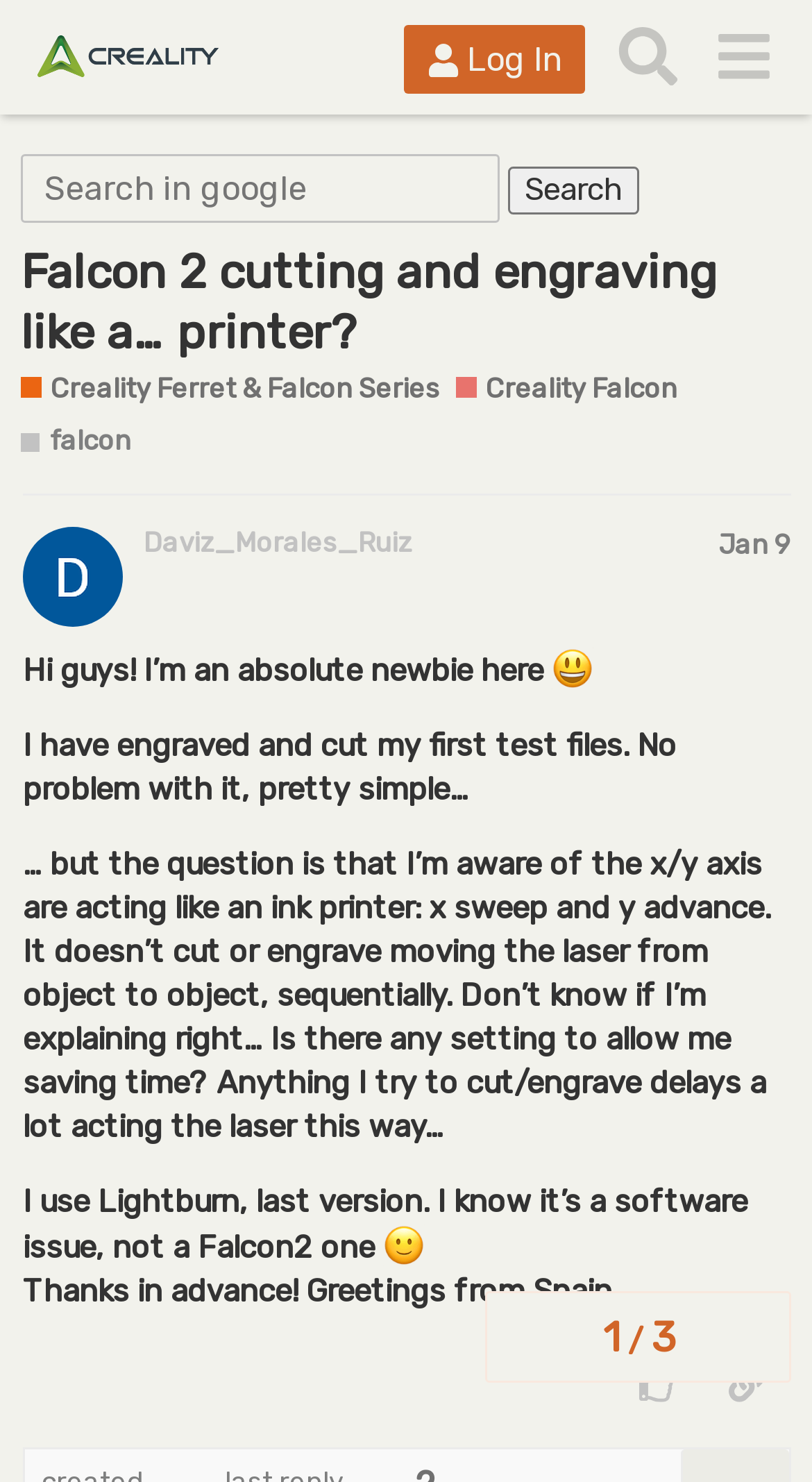Generate a detailed explanation of the webpage's features and information.

This webpage appears to be a forum post on the Creality Community Forum. At the top, there is a header section with a logo and links to log in, search, and access a menu. Below this, there is a search bar where users can search in Google.

The main content of the page is a forum post titled "Falcon 2 cutting and engraving like a… printer?" with links to related topics, including the Creality Ferret & Falcon Series and Creality Falcon. The post is written by a user named Daviz_Morales_Ruiz and is dated January 9.

The post itself is a question from the user, who is new to the community and has successfully engraved and cut their first test files. However, they are wondering if there is a way to save time when cutting or engraving, as the laser moves sequentially from object to object, rather than moving directly to the next object. The user mentions that they are using Lightburn software and is seeking advice from the community.

The post includes several images, including a smiling face emoticon and a slight smile emoticon. At the bottom of the post, there are buttons to like the post and copy a link to the post to the clipboard.